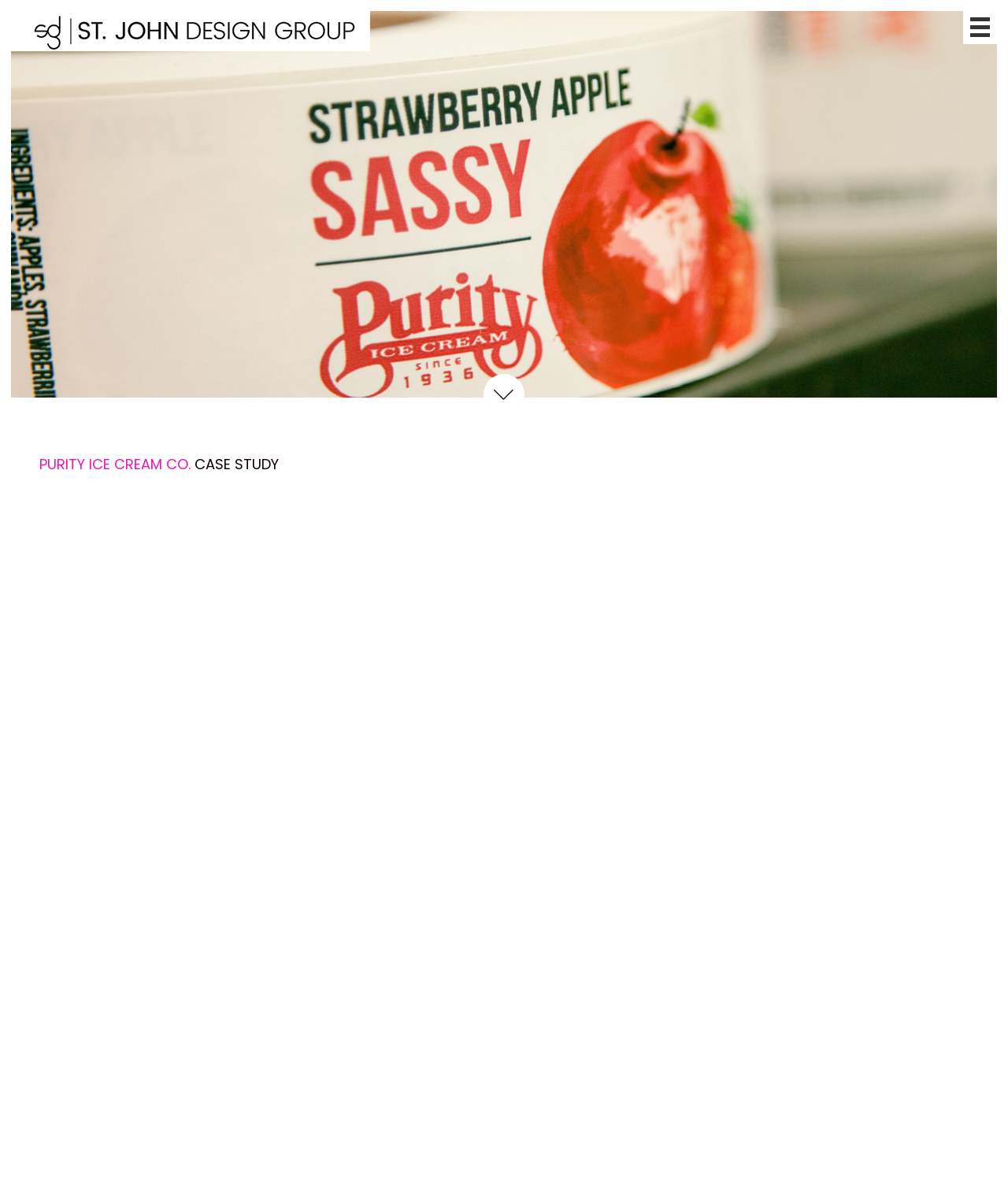What is the name of the photographer?
Using the screenshot, give a one-word or short phrase answer.

Allison Usavage